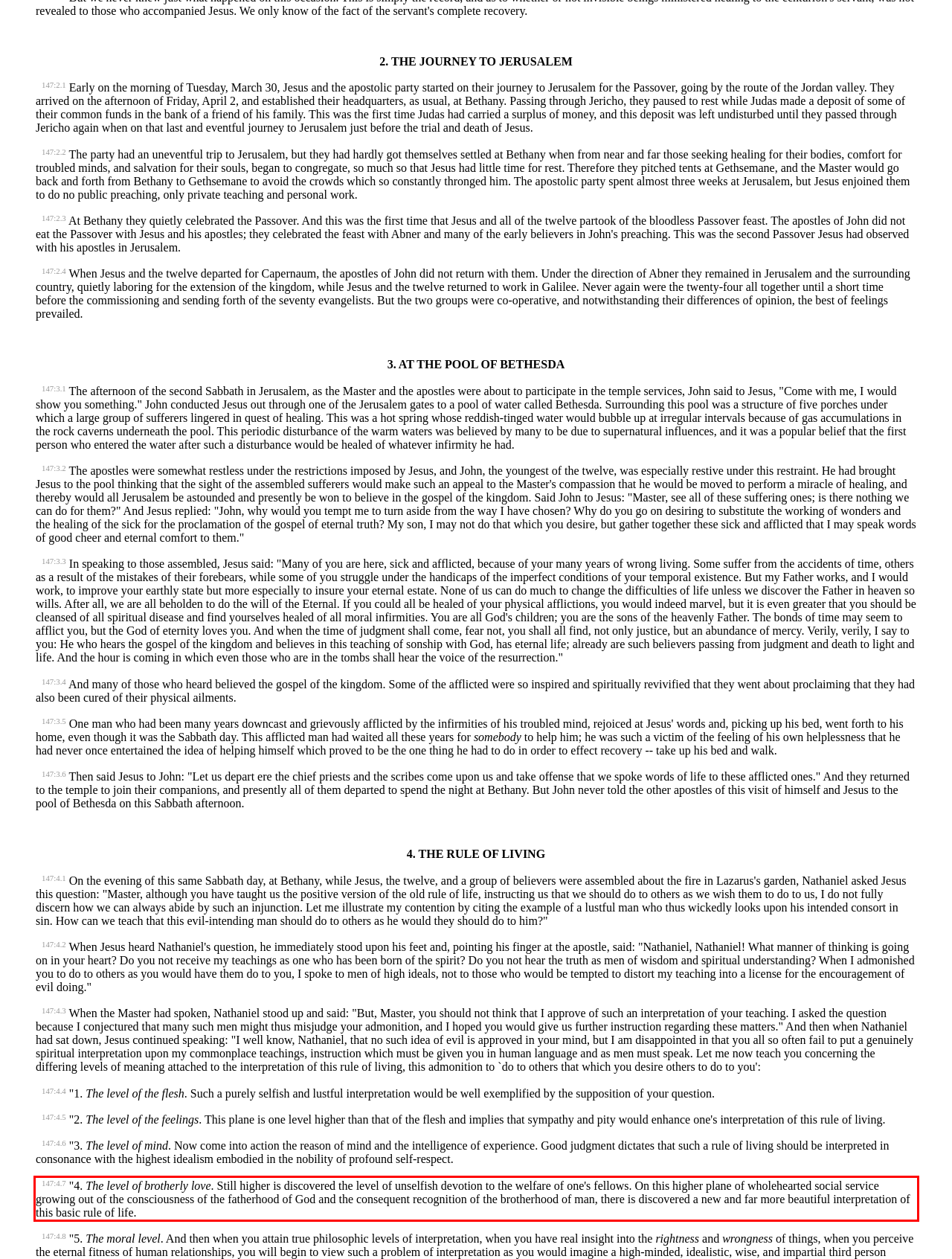Review the screenshot of the webpage and recognize the text inside the red rectangle bounding box. Provide the extracted text content.

147:4.7 "4. The level of brotherly love. Still higher is discovered the level of unselfish devotion to the welfare of one's fellows. On this higher plane of wholehearted social service growing out of the consciousness of the fatherhood of God and the consequent recognition of the brotherhood of man, there is discovered a new and far more beautiful interpretation of this basic rule of life.